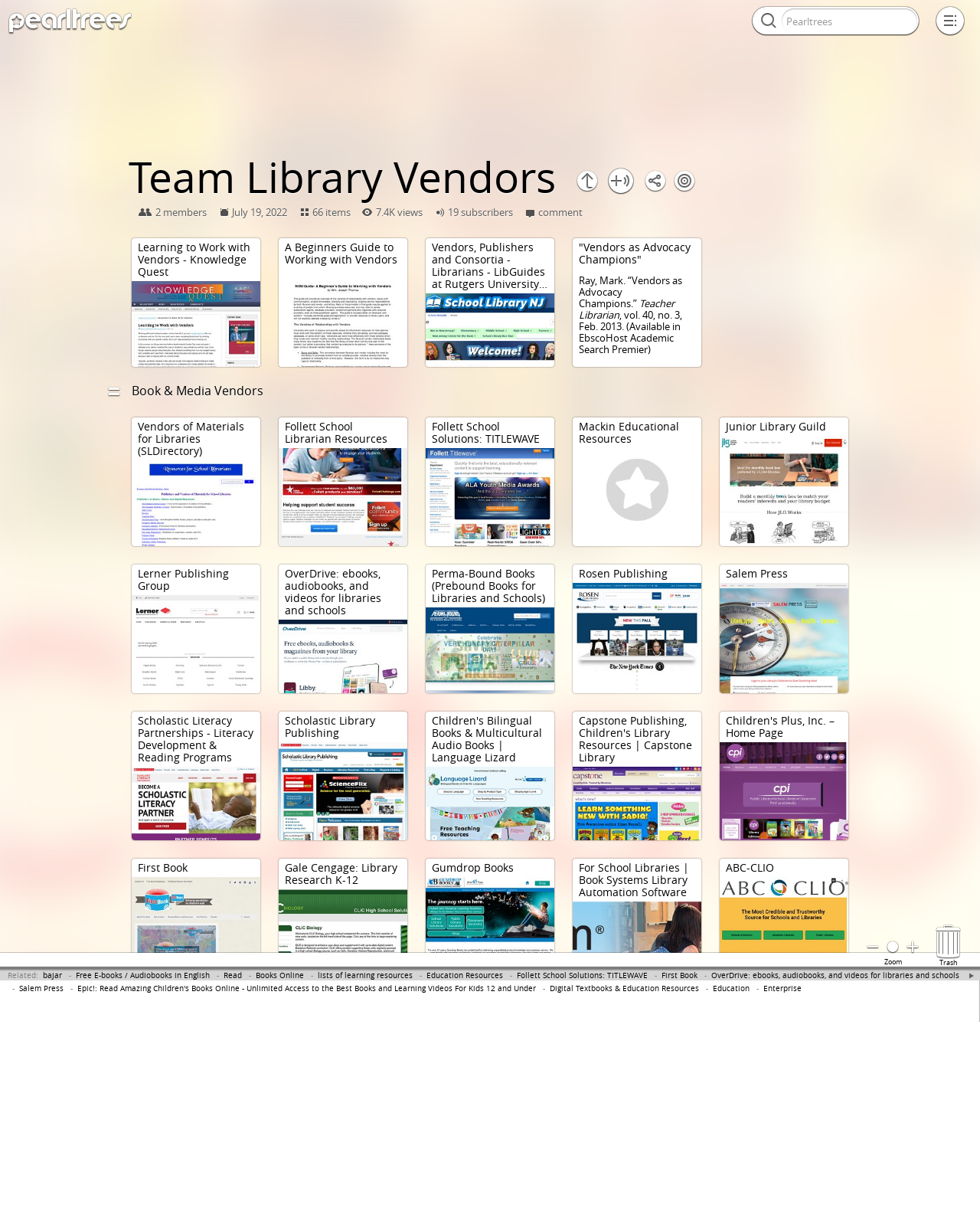What is the name of the educational resource that provides literacy development and reading programs?
Using the image as a reference, deliver a detailed and thorough answer to the question.

The answer can be found by looking at the list of vendors and resources, where 'Scholastic Literacy Partnerships - Literacy Development & Reading Programs' is mentioned.